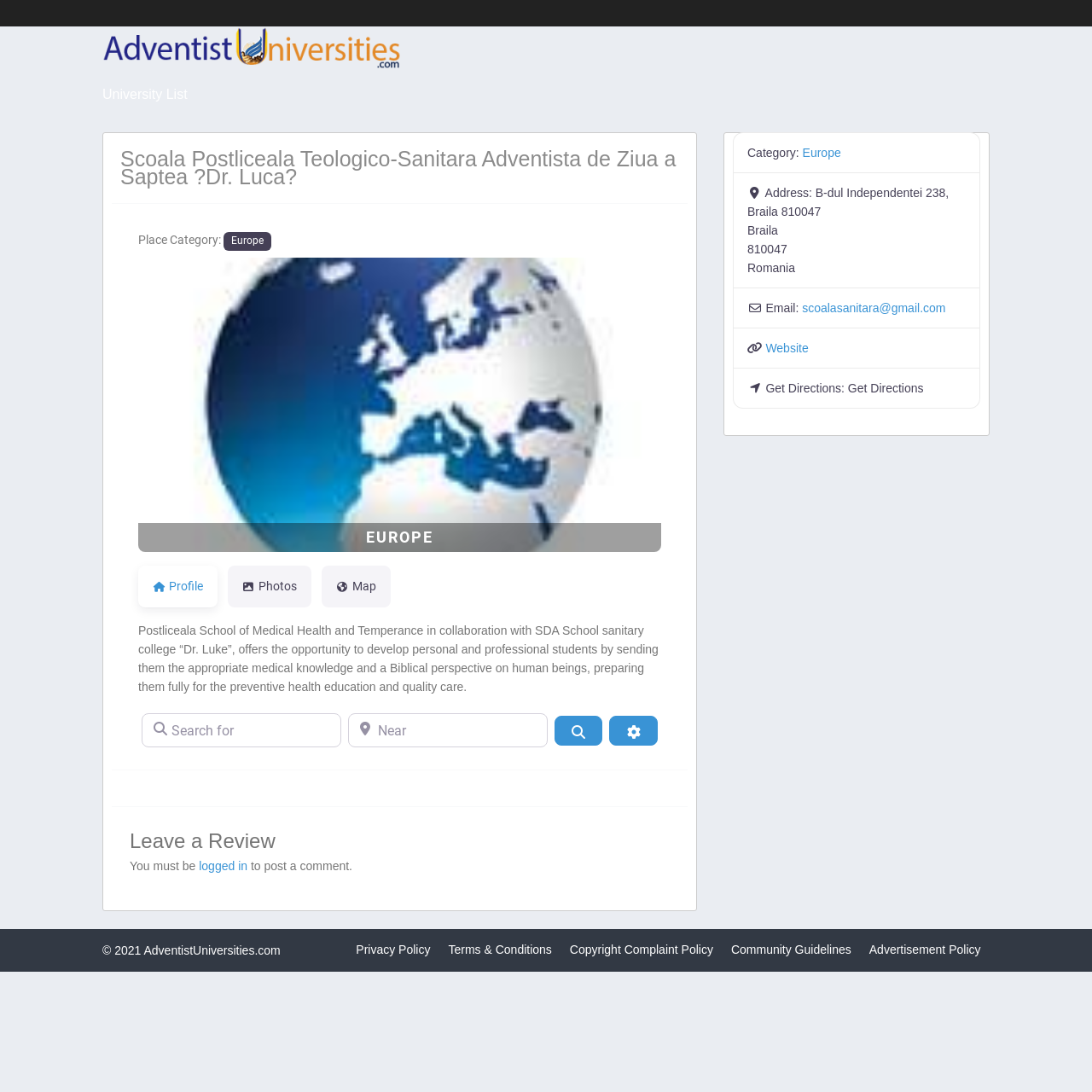Please find and report the bounding box coordinates of the element to click in order to perform the following action: "Search for something". The coordinates should be expressed as four float numbers between 0 and 1, in the format [left, top, right, bottom].

[0.13, 0.653, 0.313, 0.685]